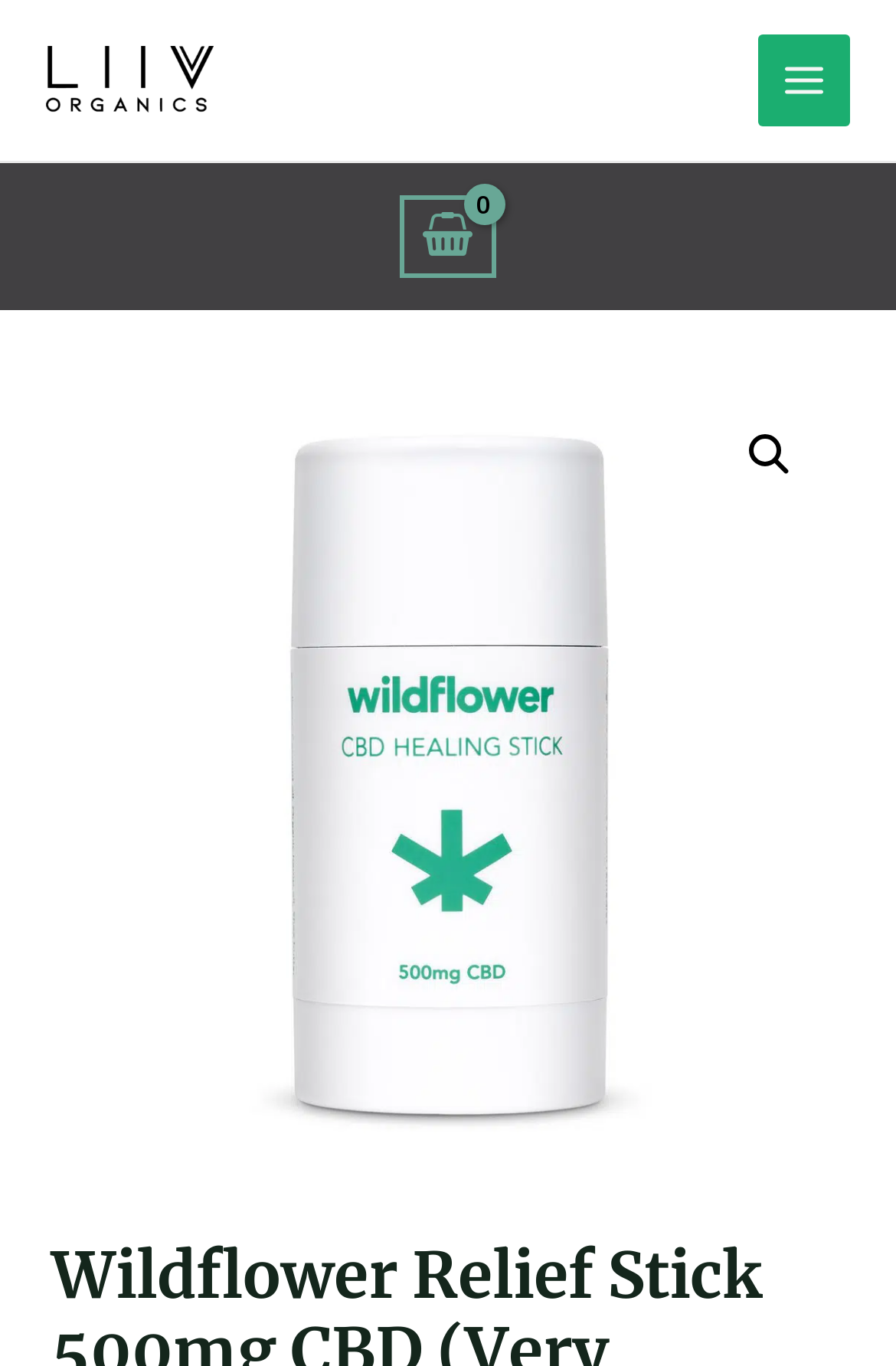What is the function of the button at the top-right corner?
Provide a well-explained and detailed answer to the question.

I found the function of the button by looking at the text 'MAIN MENU' on the button at the top-right corner of the webpage. This suggests that the button is used to expand or collapse the main menu.